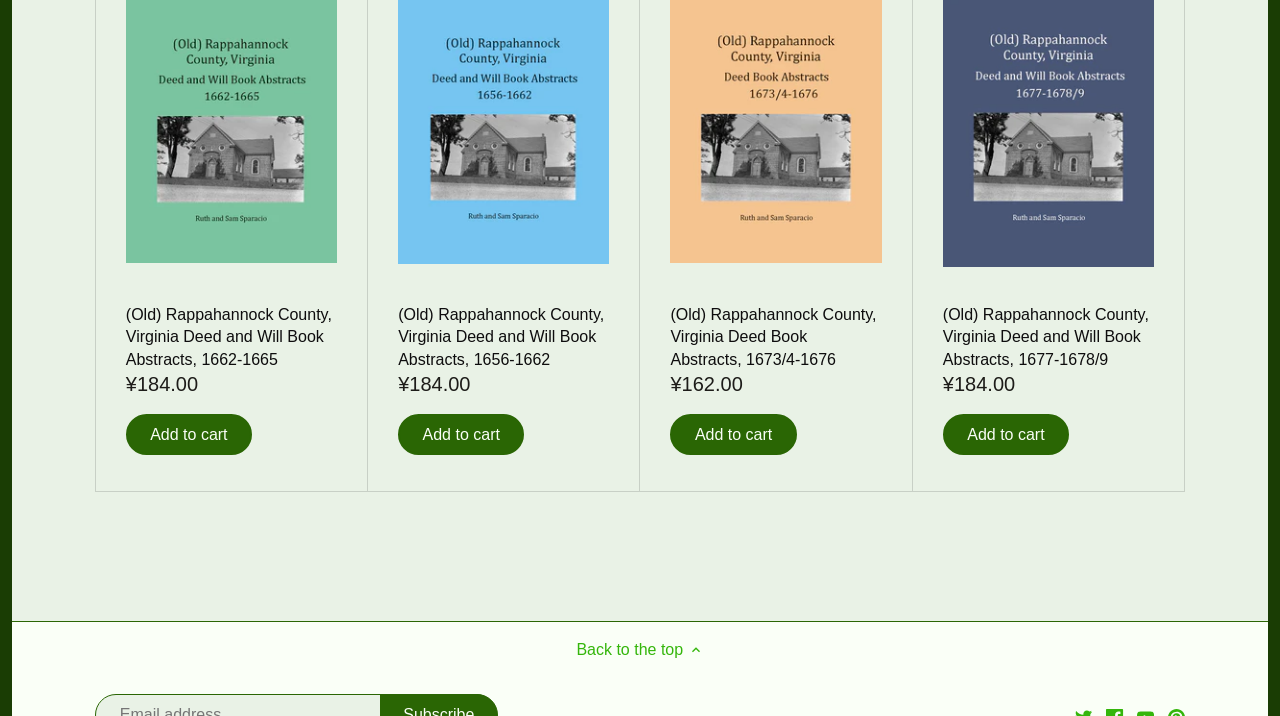Refer to the screenshot and give an in-depth answer to this question: What is the price of the first book?

The first book is '(Old) Rappahannock County, Virginia Deed and Will Book Abstracts, 1662-1665' and its price is ¥184.00, which is indicated by the StaticText element with the text '¥184.00' next to the book title.